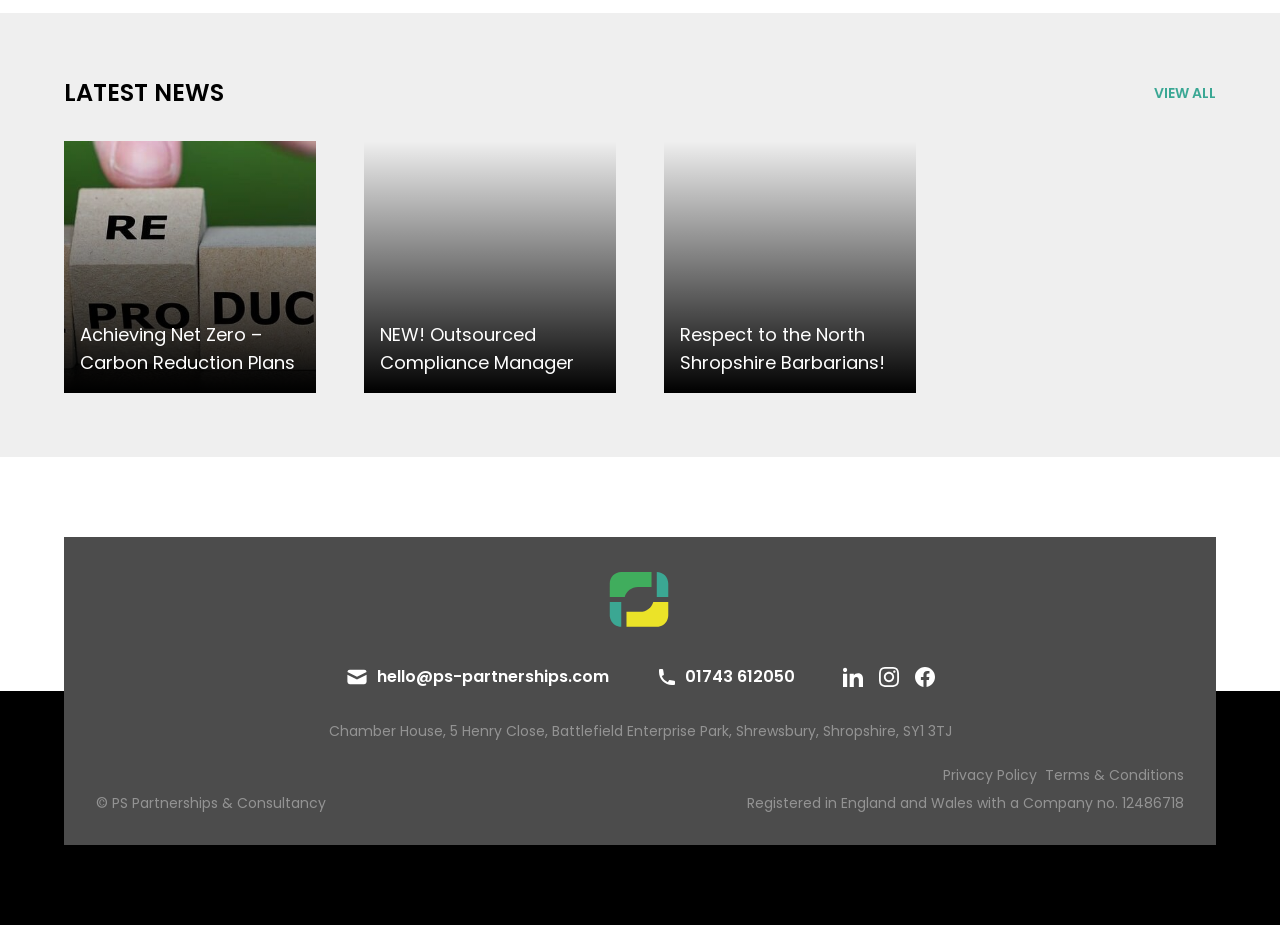Please predict the bounding box coordinates of the element's region where a click is necessary to complete the following instruction: "View Privacy Policy". The coordinates should be represented by four float numbers between 0 and 1, i.e., [left, top, right, bottom].

[0.737, 0.827, 0.81, 0.849]